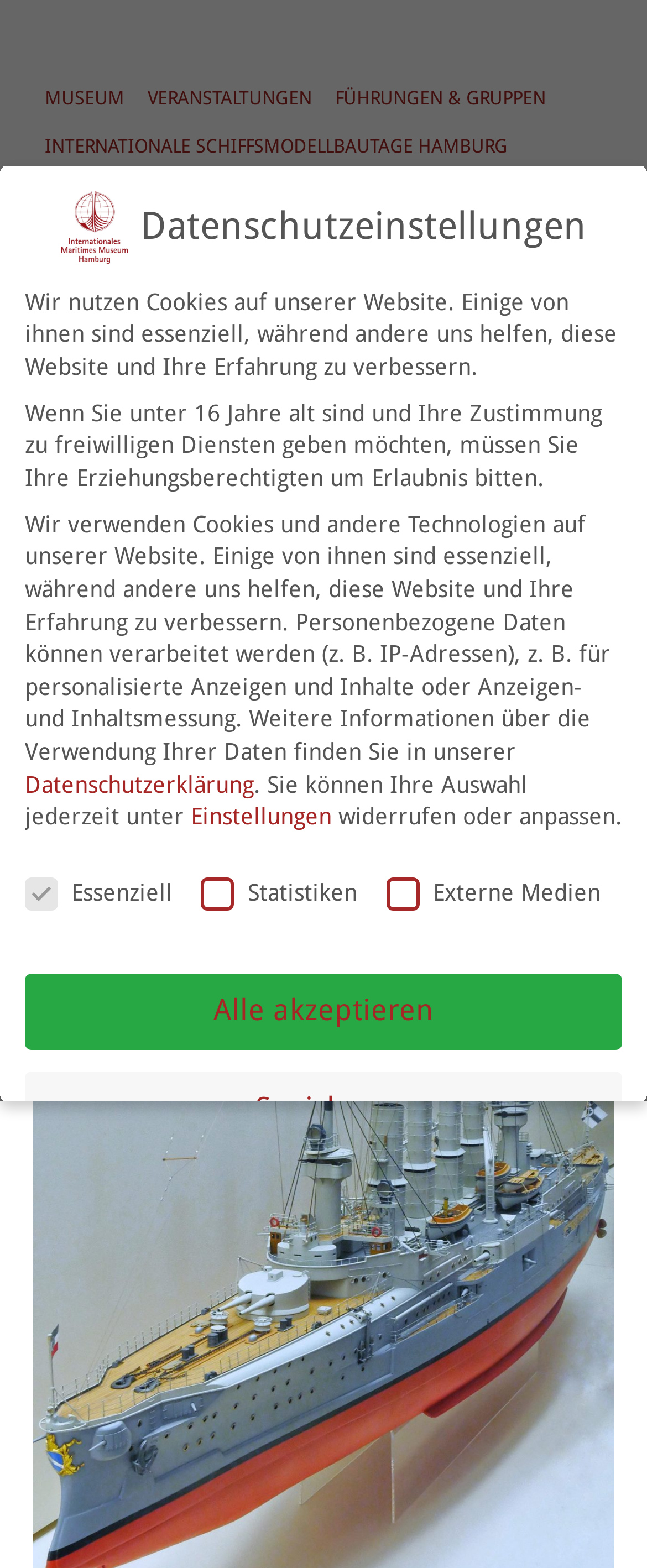What is the name of the museum?
Please give a detailed and elaborate explanation in response to the question.

I inferred this answer by looking at the links at the top of the webpage, which include 'MUSEUM', 'VERANSTALTUNGEN', and others. The presence of these links suggests that the webpage is related to a museum, and the link 'INTERNATIONALE SCHIFFSMODELLBAUTAGE HAMBURG' further supports this conclusion. Therefore, the name of the museum is likely International Maritime Museum Hamburg.